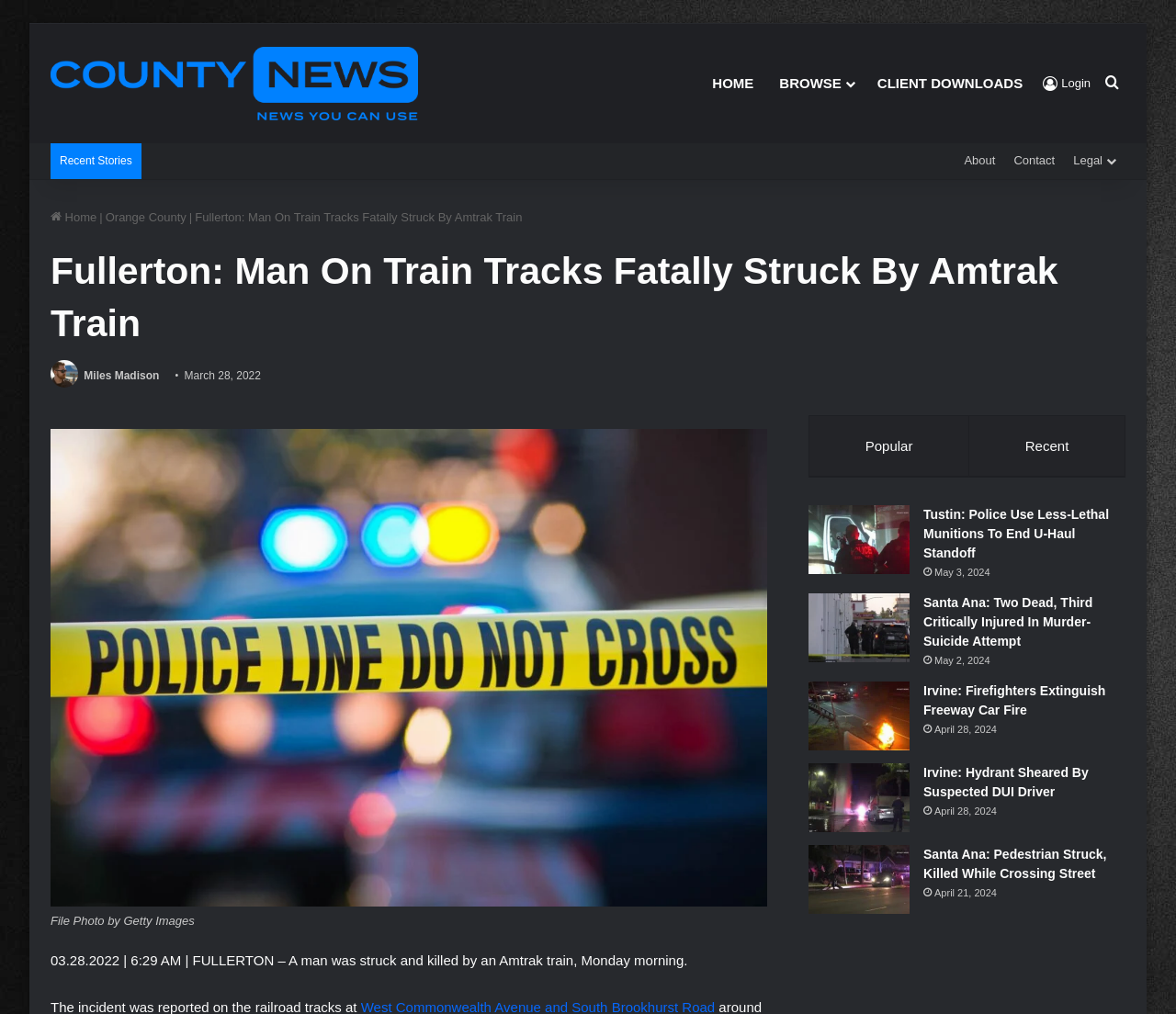Determine the bounding box coordinates of the element that should be clicked to execute the following command: "View the 'Photo of Miles Madison'".

[0.043, 0.364, 0.069, 0.377]